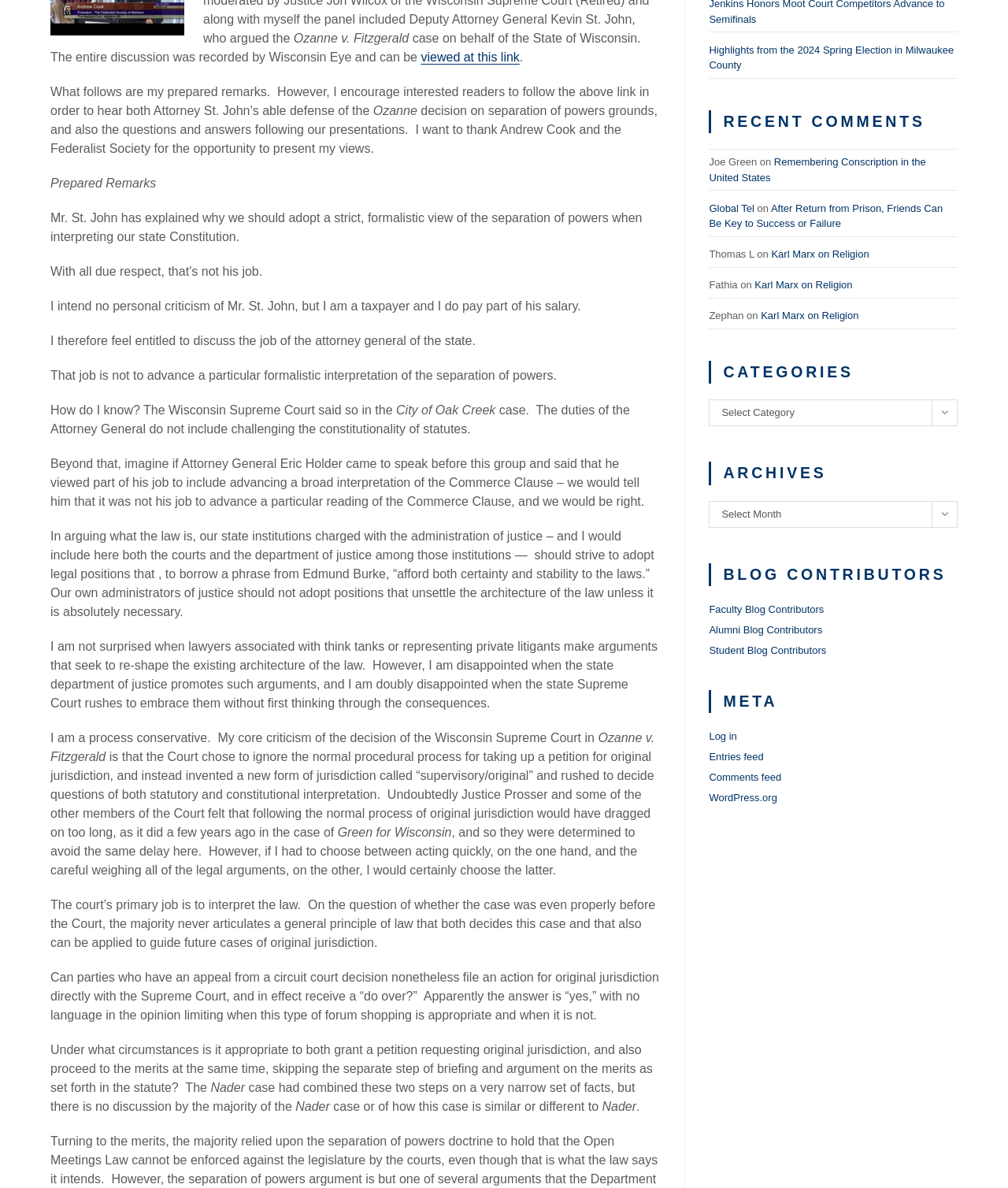Locate the UI element that matches the description Faculty Blog Contributors in the webpage screenshot. Return the bounding box coordinates in the format (top-left x, top-left y, bottom-right x, bottom-right y), with values ranging from 0 to 1.

[0.703, 0.508, 0.817, 0.518]